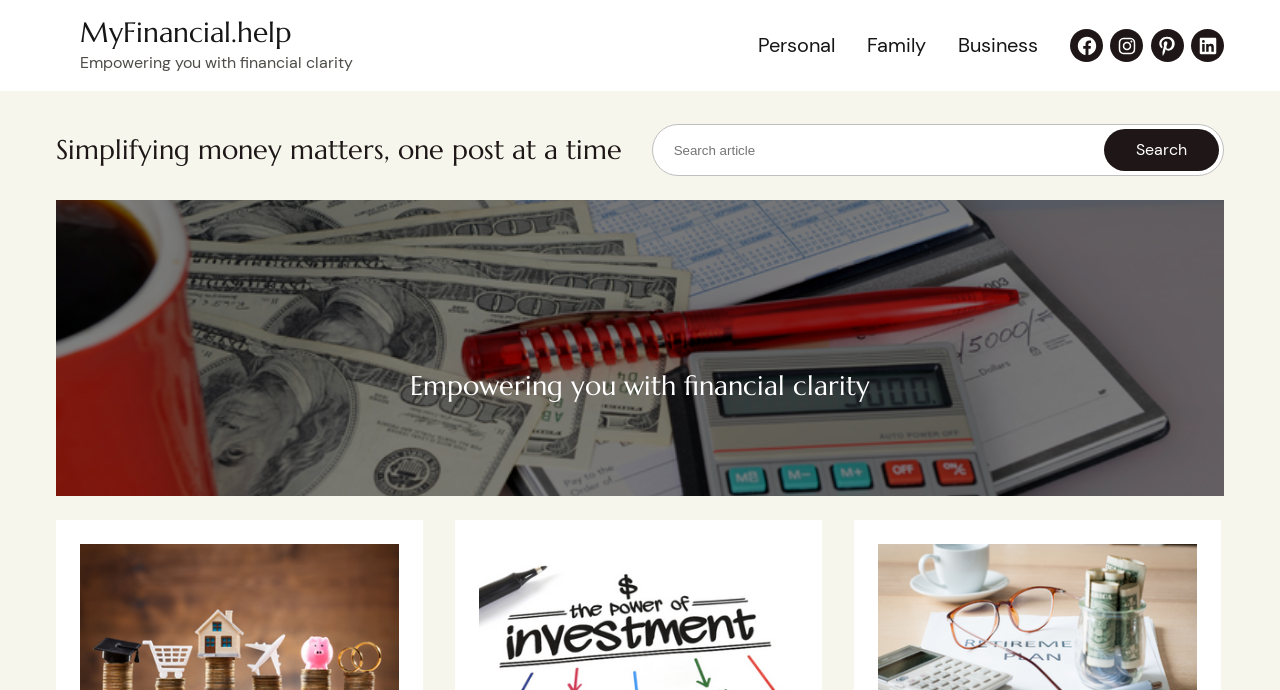Extract the bounding box coordinates for the described element: "MyFinancial.help". The coordinates should be represented as four float numbers between 0 and 1: [left, top, right, bottom].

[0.062, 0.022, 0.227, 0.072]